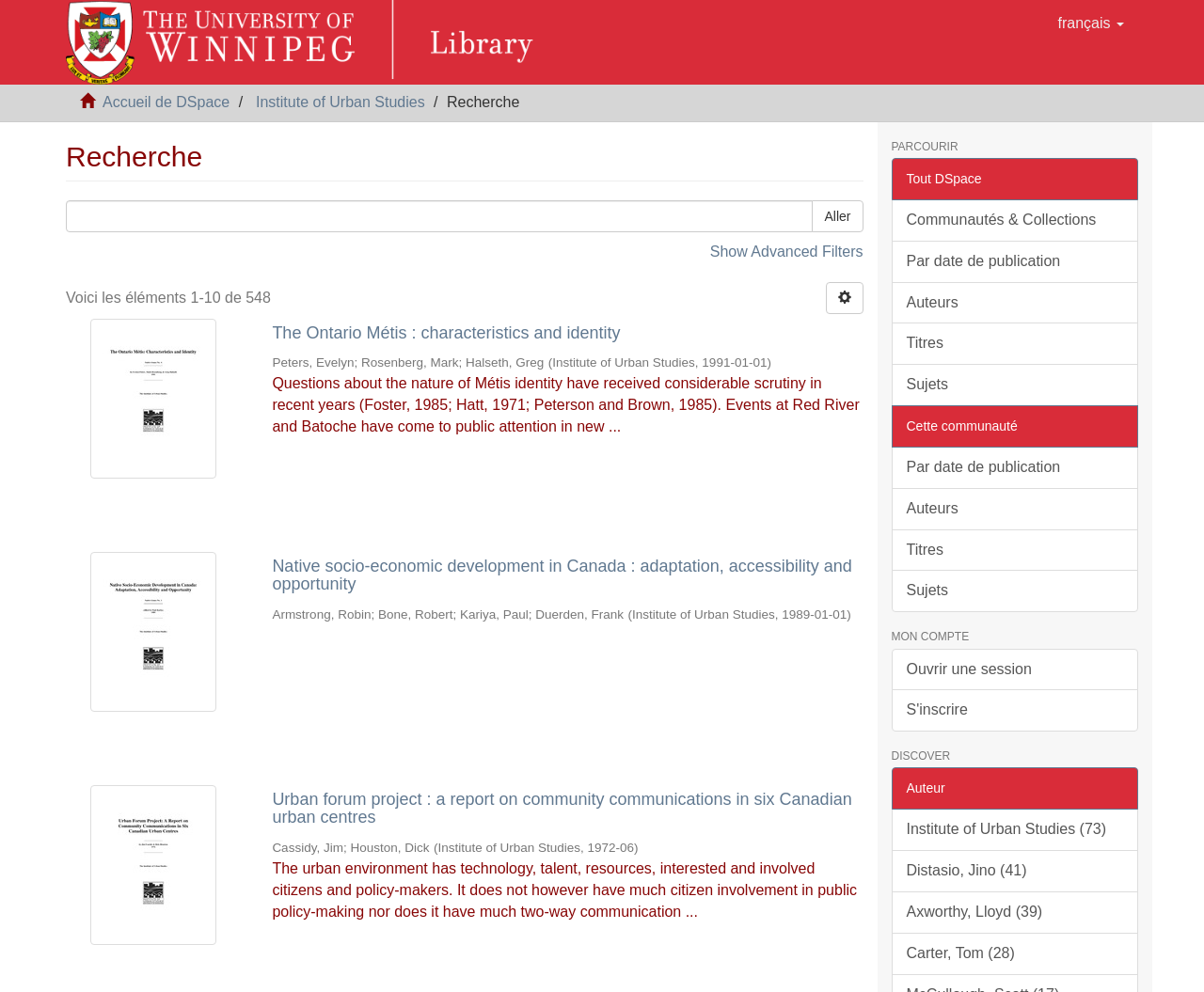Please identify the bounding box coordinates of the element that needs to be clicked to execute the following command: "Search for something". Provide the bounding box using four float numbers between 0 and 1, formatted as [left, top, right, bottom].

[0.055, 0.202, 0.675, 0.234]